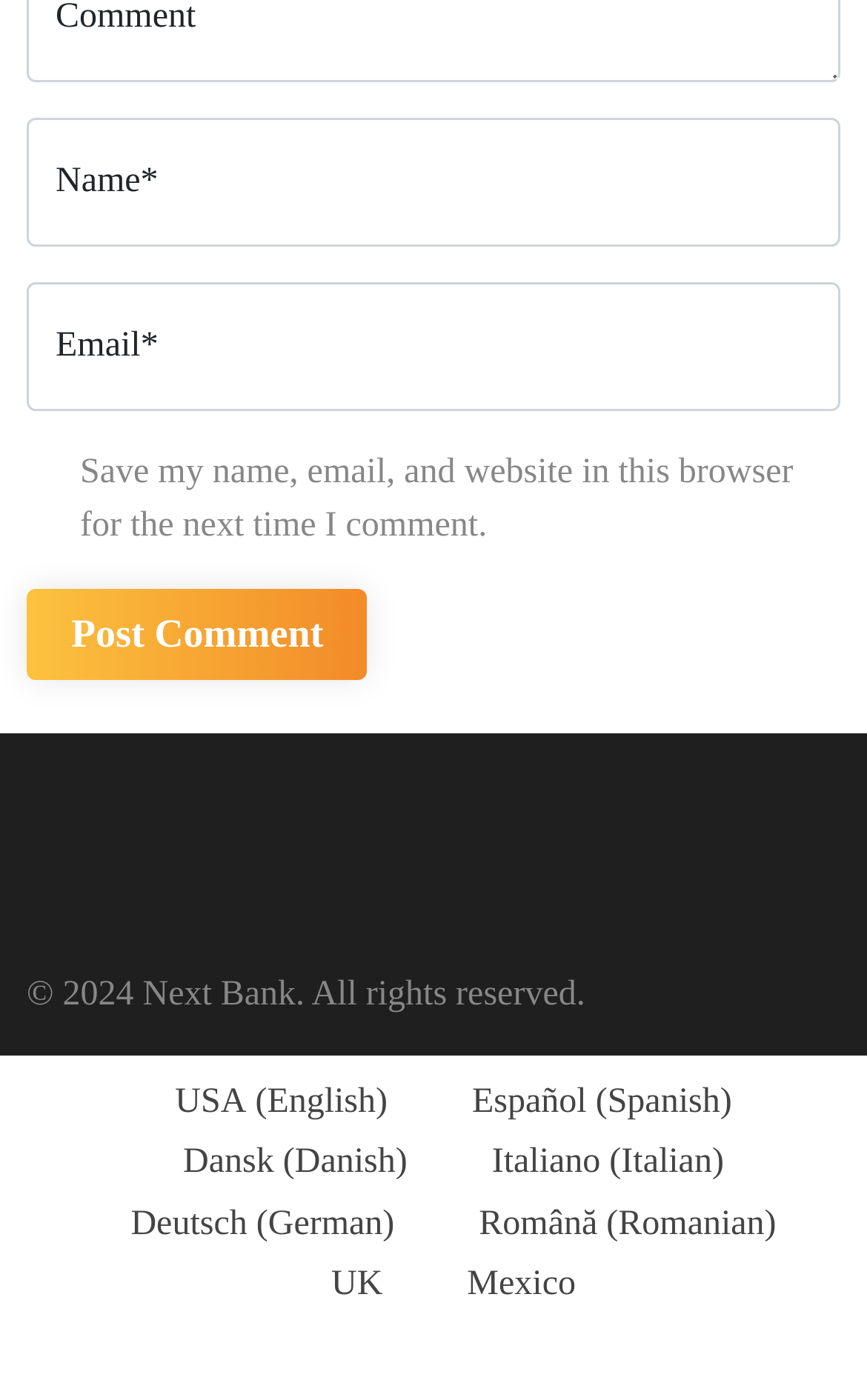What is the copyright information on the webpage?
Based on the image, provide your answer in one word or phrase.

2024 Next Bank